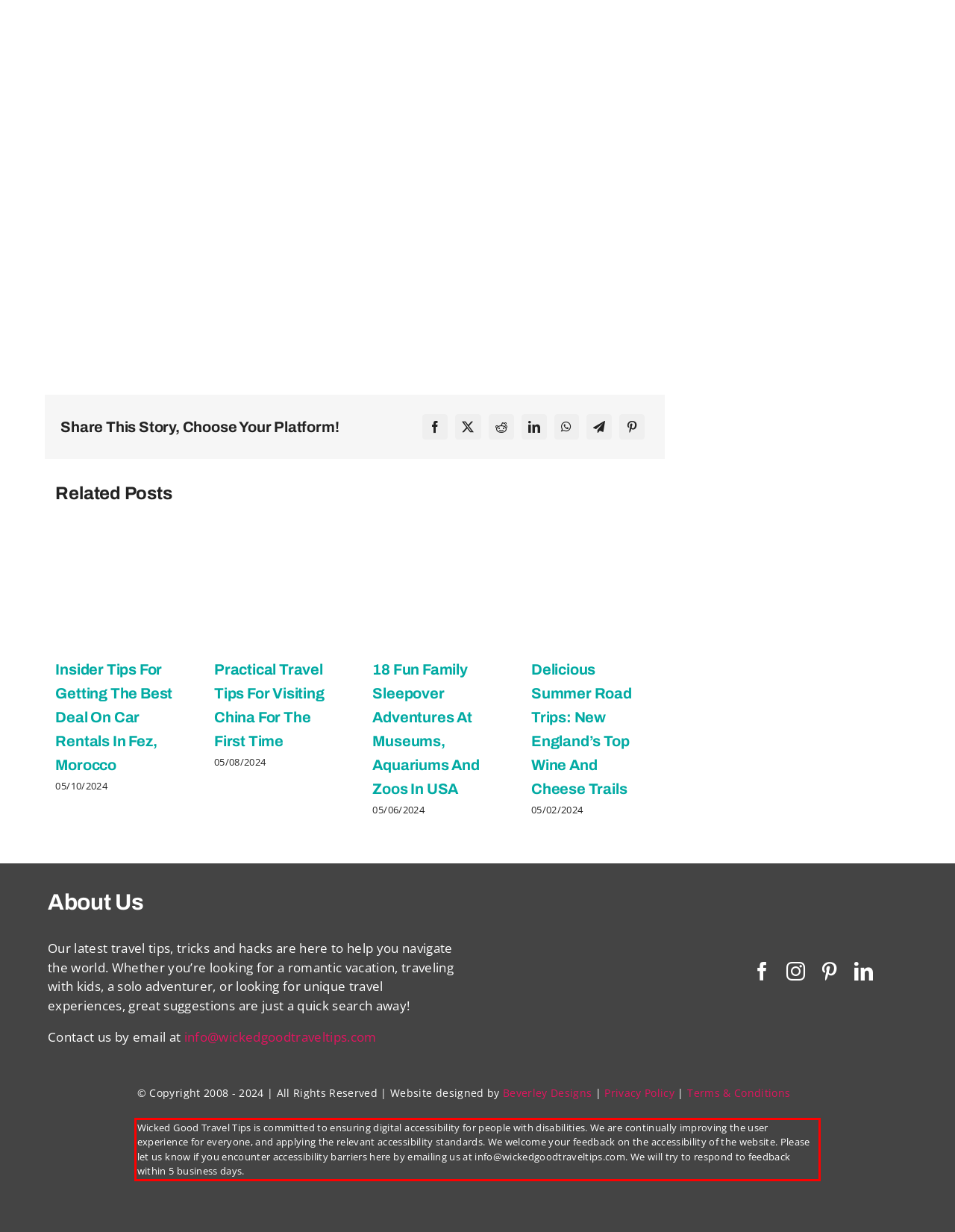Please identify and extract the text from the UI element that is surrounded by a red bounding box in the provided webpage screenshot.

Wicked Good Travel Tips is committed to ensuring digital accessibility for people with disabilities. We are continually improving the user experience for everyone, and applying the relevant accessibility standards. We welcome your feedback on the accessibility of the website. Please let us know if you encounter accessibility barriers here by emailing us at info@wickedgoodtraveltips.com. We will try to respond to feedback within 5 business days.